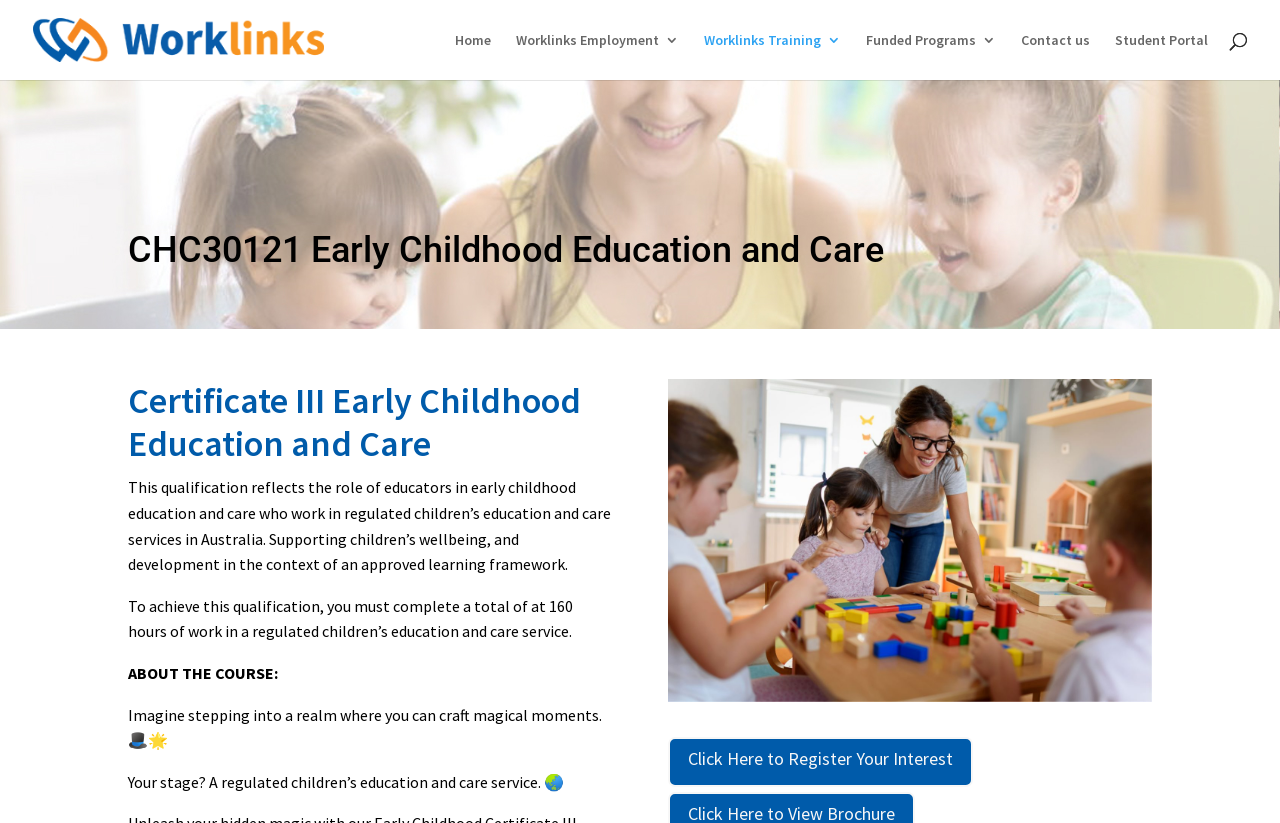How many hours of work are required to achieve this qualification?
Please interpret the details in the image and answer the question thoroughly.

The webpage states that to achieve this qualification, you must complete a total of at least 160 hours of work in a regulated children's education and care service.